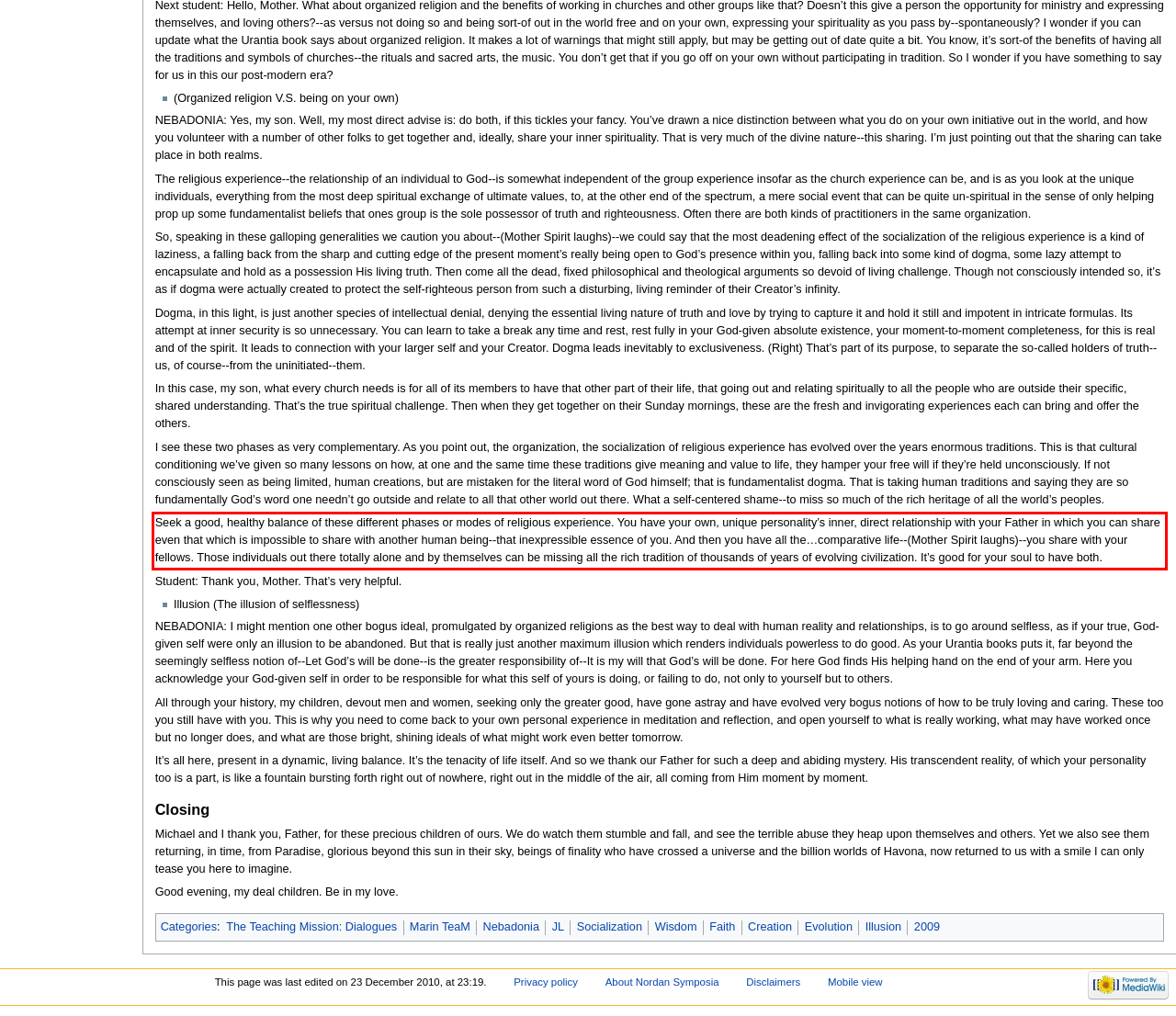You have a webpage screenshot with a red rectangle surrounding a UI element. Extract the text content from within this red bounding box.

Seek a good, healthy balance of these different phases or modes of religious experience. You have your own, unique personality’s inner, direct relationship with your Father in which you can share even that which is impossible to share with another human being--that inexpressible essence of you. And then you have all the…comparative life--(Mother Spirit laughs)--you share with your fellows. Those individuals out there totally alone and by themselves can be missing all the rich tradition of thousands of years of evolving civilization. It’s good for your soul to have both.